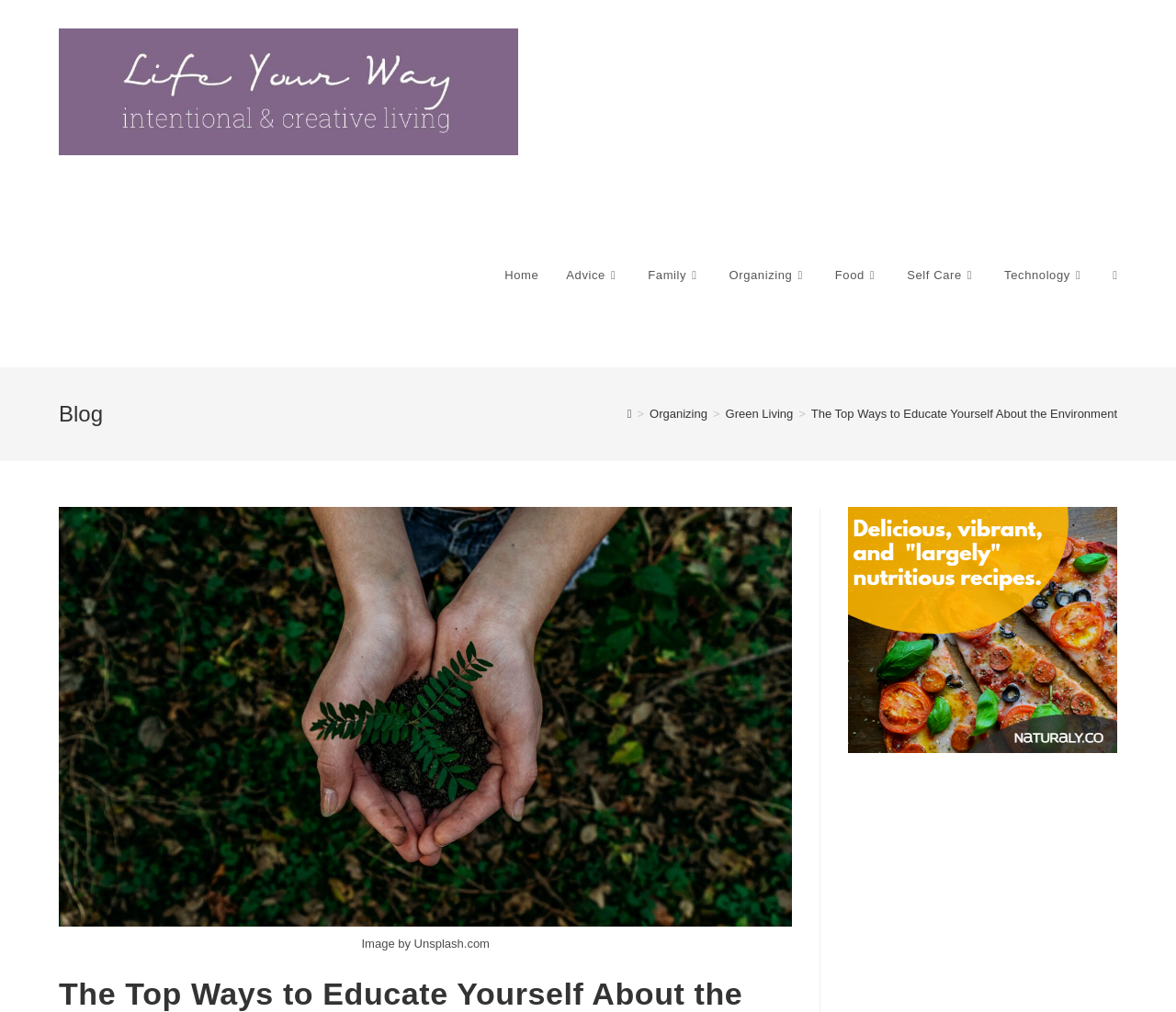Please answer the following question using a single word or phrase: 
How many main categories are there in the top navigation?

7